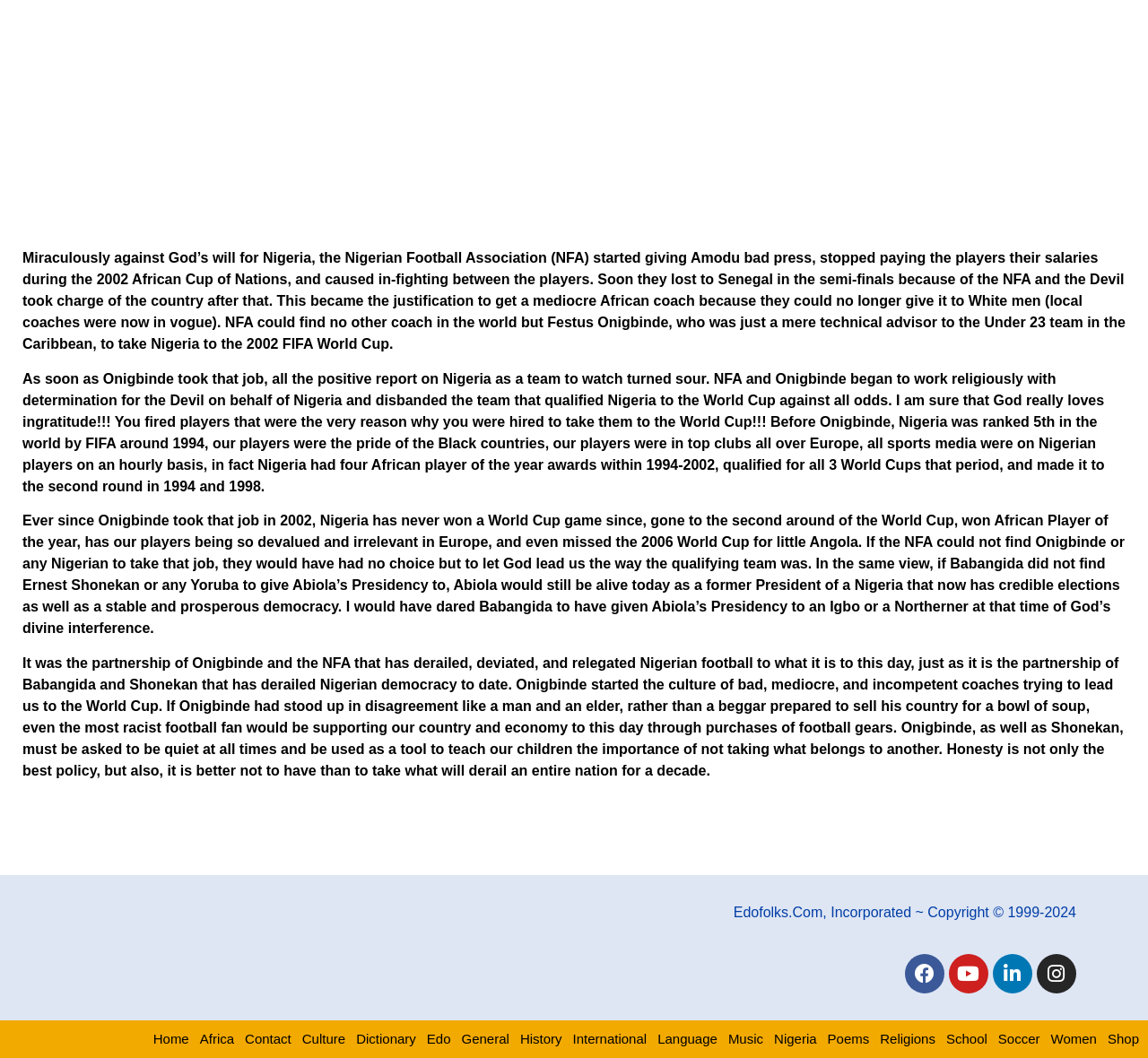What social media platforms are linked on the webpage?
Answer briefly with a single word or phrase based on the image.

Facebook, Youtube, Linkedin, Instagram